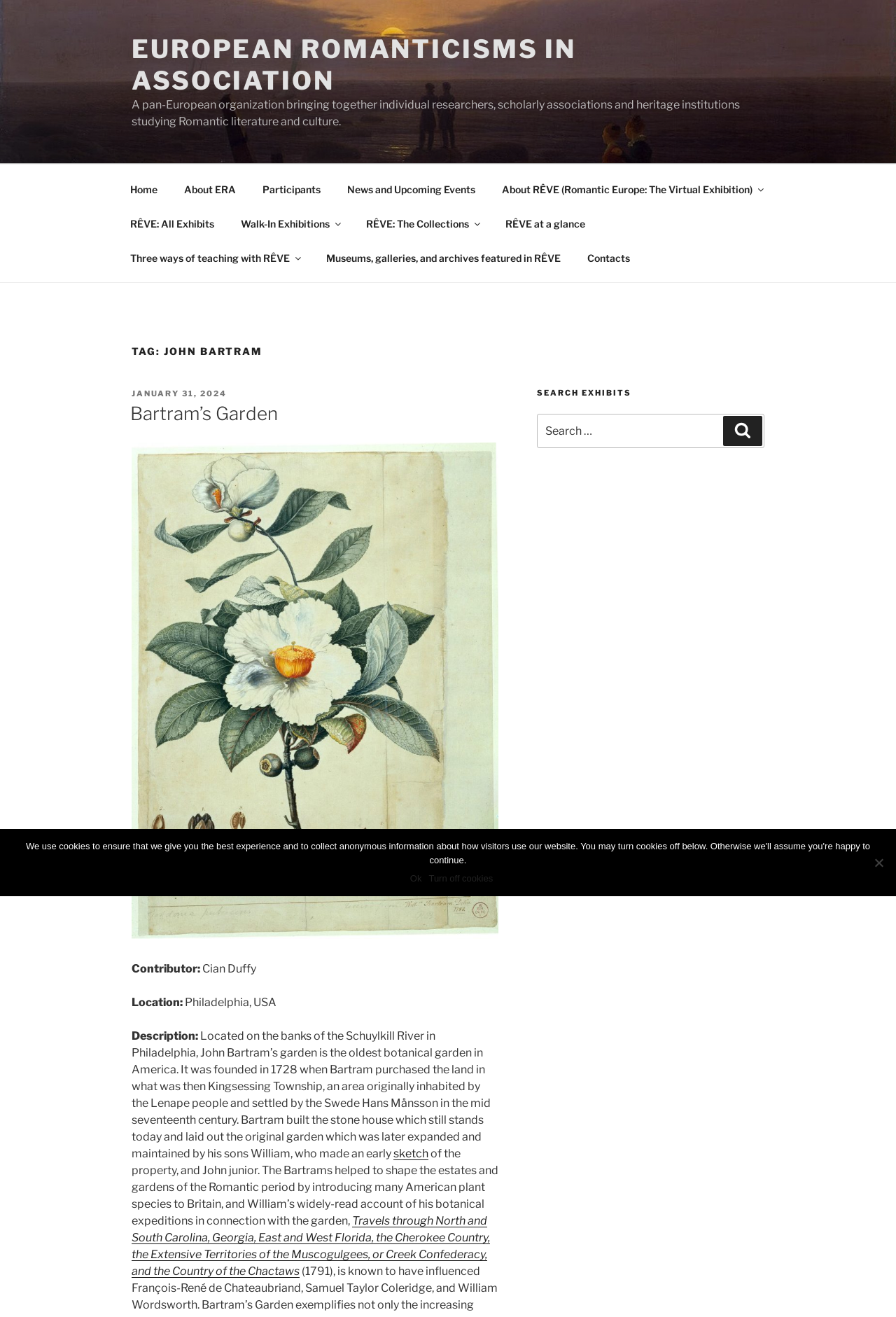Identify and provide the bounding box coordinates of the UI element described: "RÊVE at a glance". The coordinates should be formatted as [left, top, right, bottom], with each number being a float between 0 and 1.

[0.55, 0.157, 0.666, 0.183]